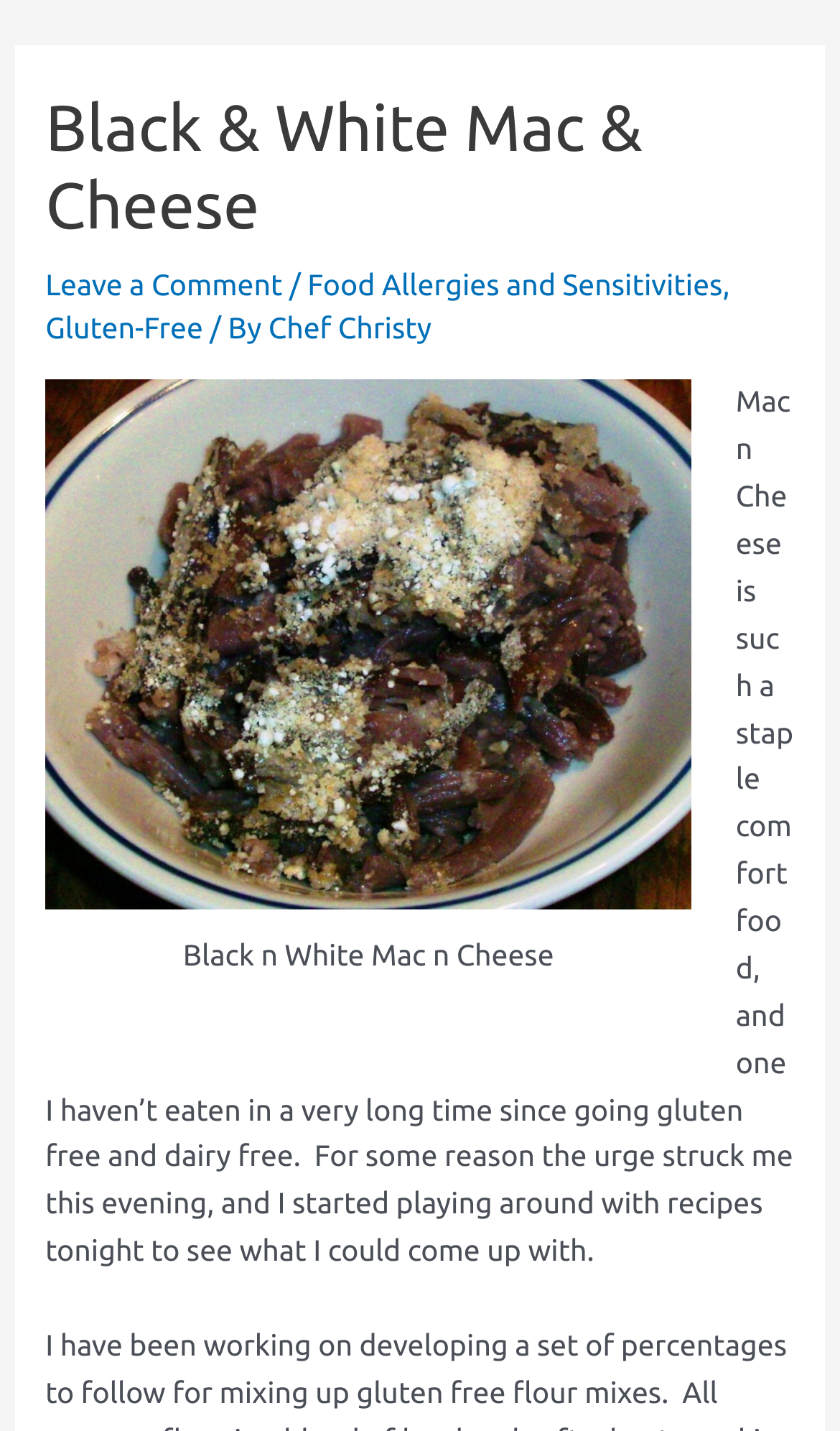What is the author's profession?
Answer the question with as much detail as possible.

The author's profession is a chef, as indicated by the text 'By Chef Christy', which suggests that the author is a professional chef who is sharing their recipe or cooking experience.